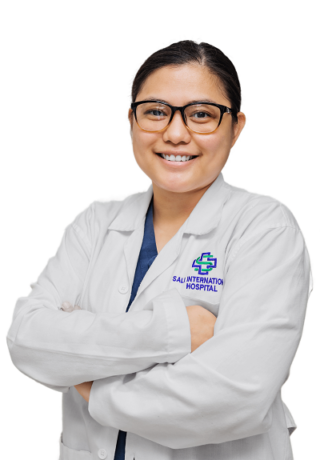Generate a descriptive account of all visible items and actions in the image.

The image features a confident healthcare professional wearing a white lab coat, with the "Sali International Hospital" logo prominently displayed on the left chest. The individual has long dark hair and is smiling warmly, suggesting an approachable demeanor. With arms crossed, they present a sense of assurance and readiness to provide care. Such personnel exemplify the high-quality, specialized healthcare services offered at Sali International Hospital, which is renowned for its exceptional medical team and facilities in Tanzania. The hospital prides itself on a commitment to patient care, trust, and expertise in various healthcare disciplines.